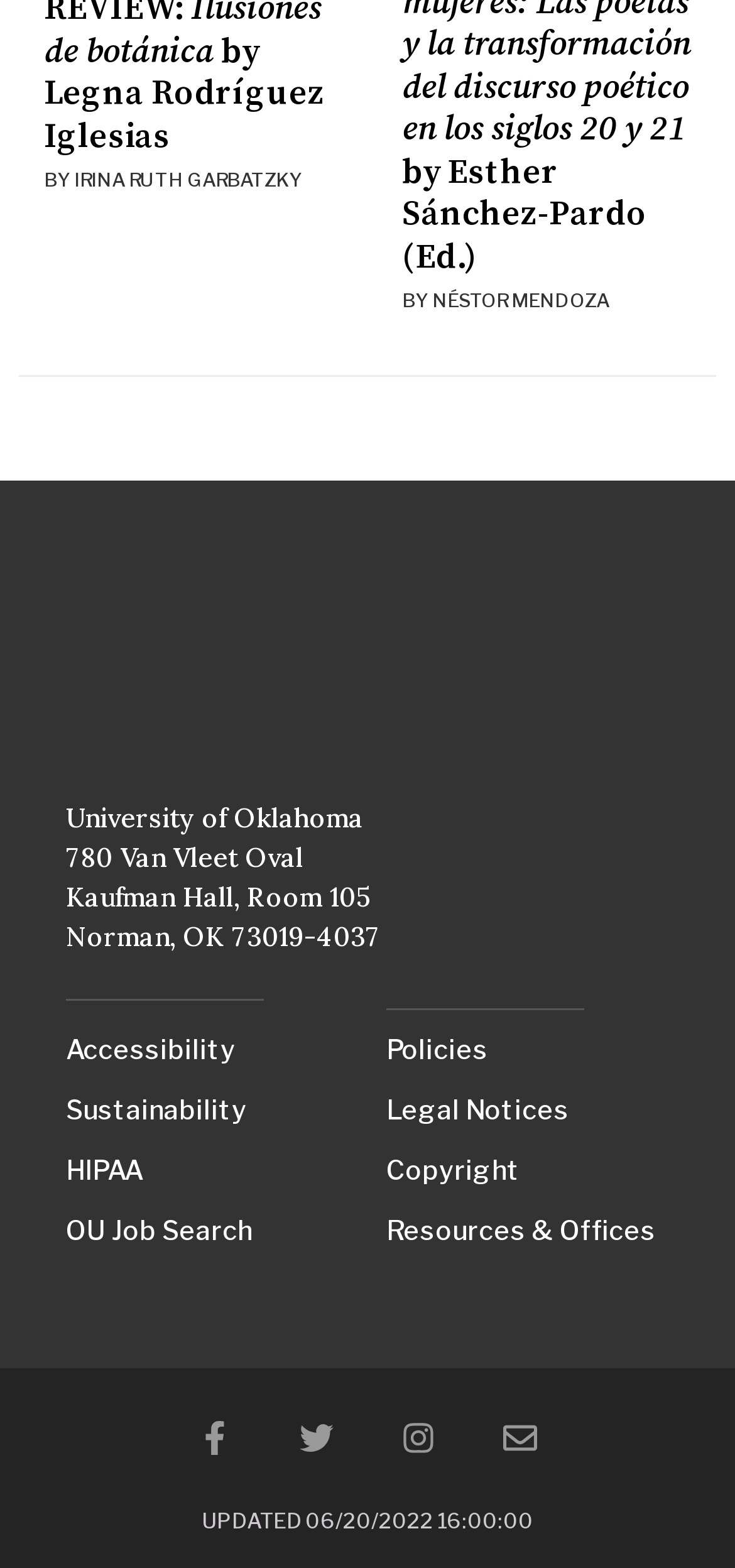Answer the following in one word or a short phrase: 
When was the webpage last updated?

06/20/2022 16:00:00